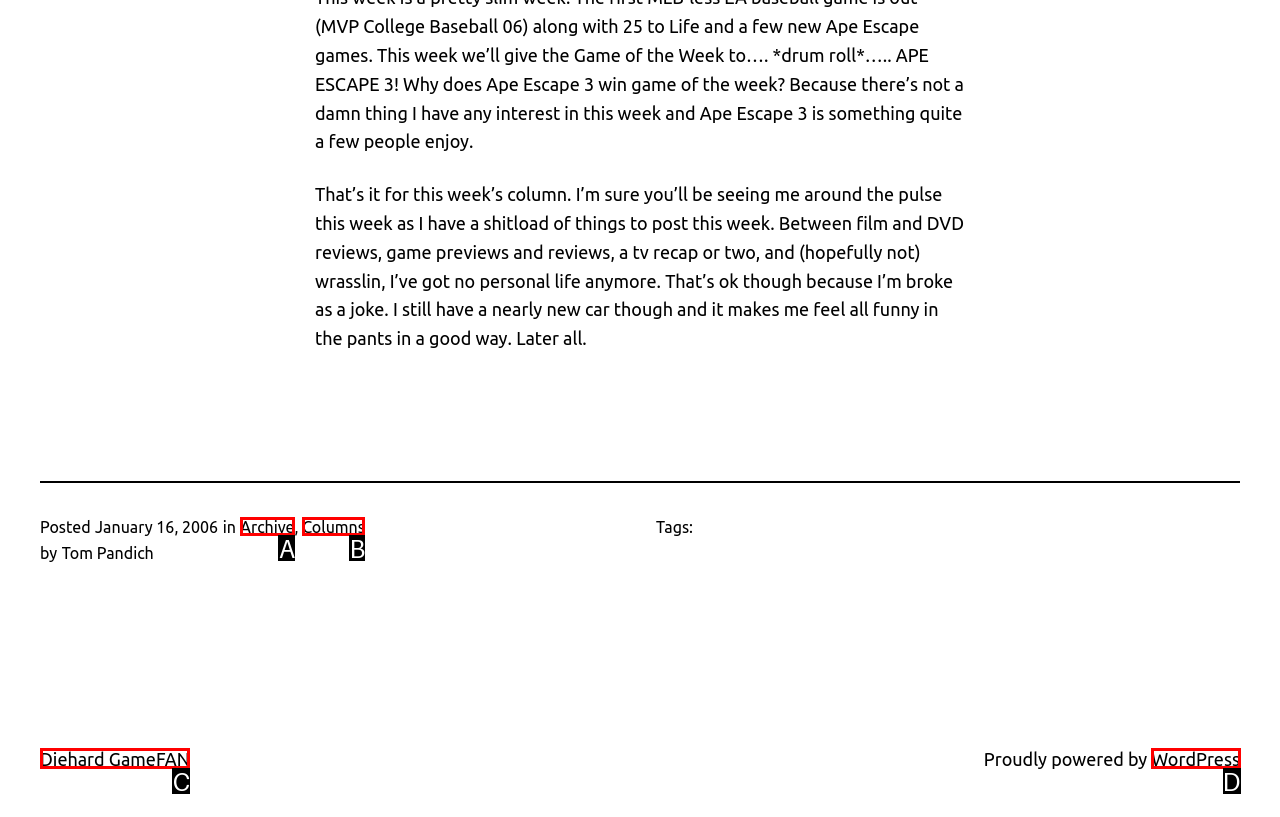Identify the HTML element that matches the description: Diehard GameFAN. Provide the letter of the correct option from the choices.

C